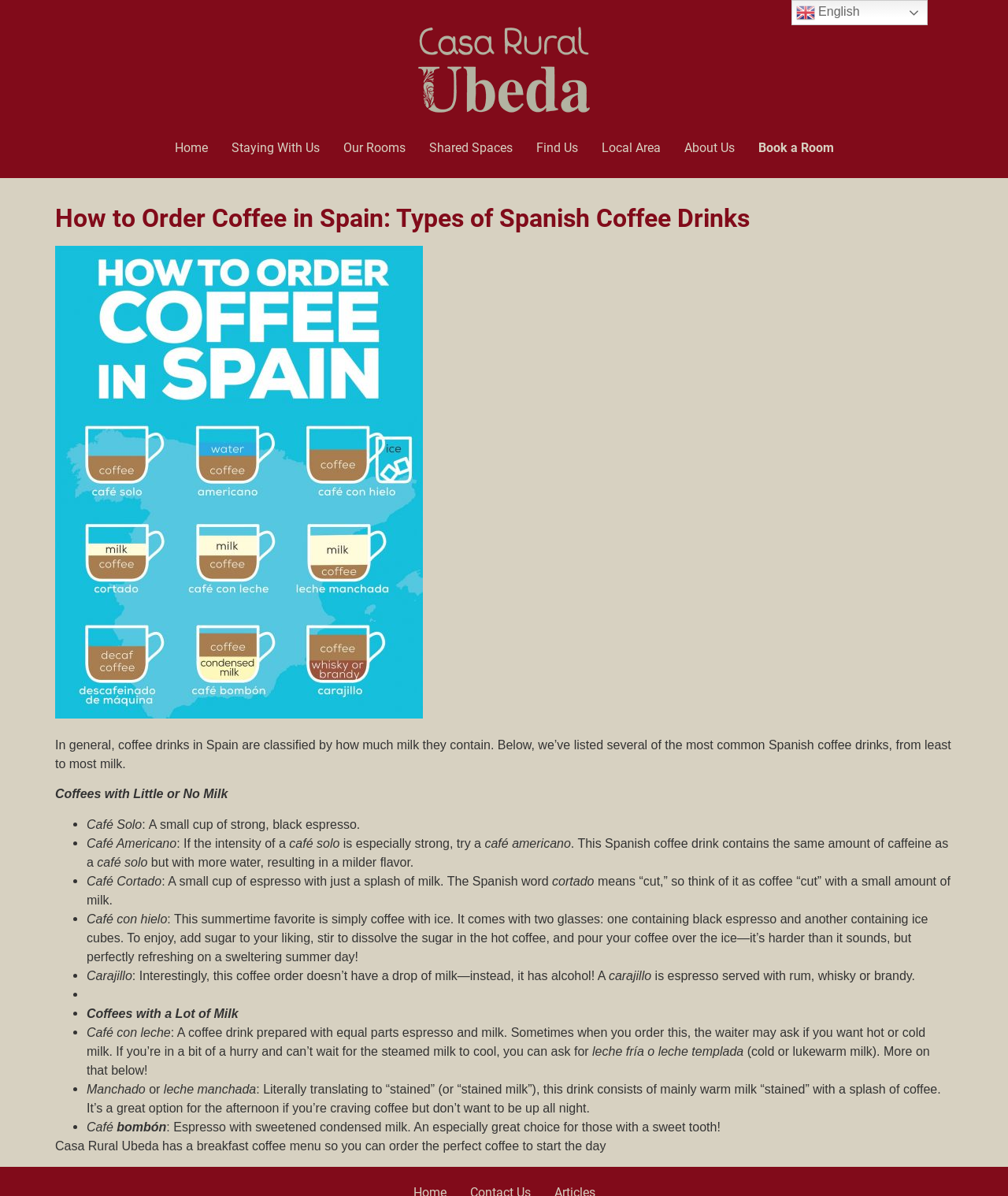Answer with a single word or phrase: 
What is the main topic of this webpage?

Coffee in Spain